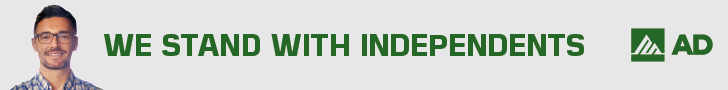Using the details from the image, please elaborate on the following question: What is to the right of the text?

According to the caption, to the right of the text 'WE STAND WITH INDEPENDENTS', there is a logo representing AD, which is likely affiliated with the campaign or organization behind the message.